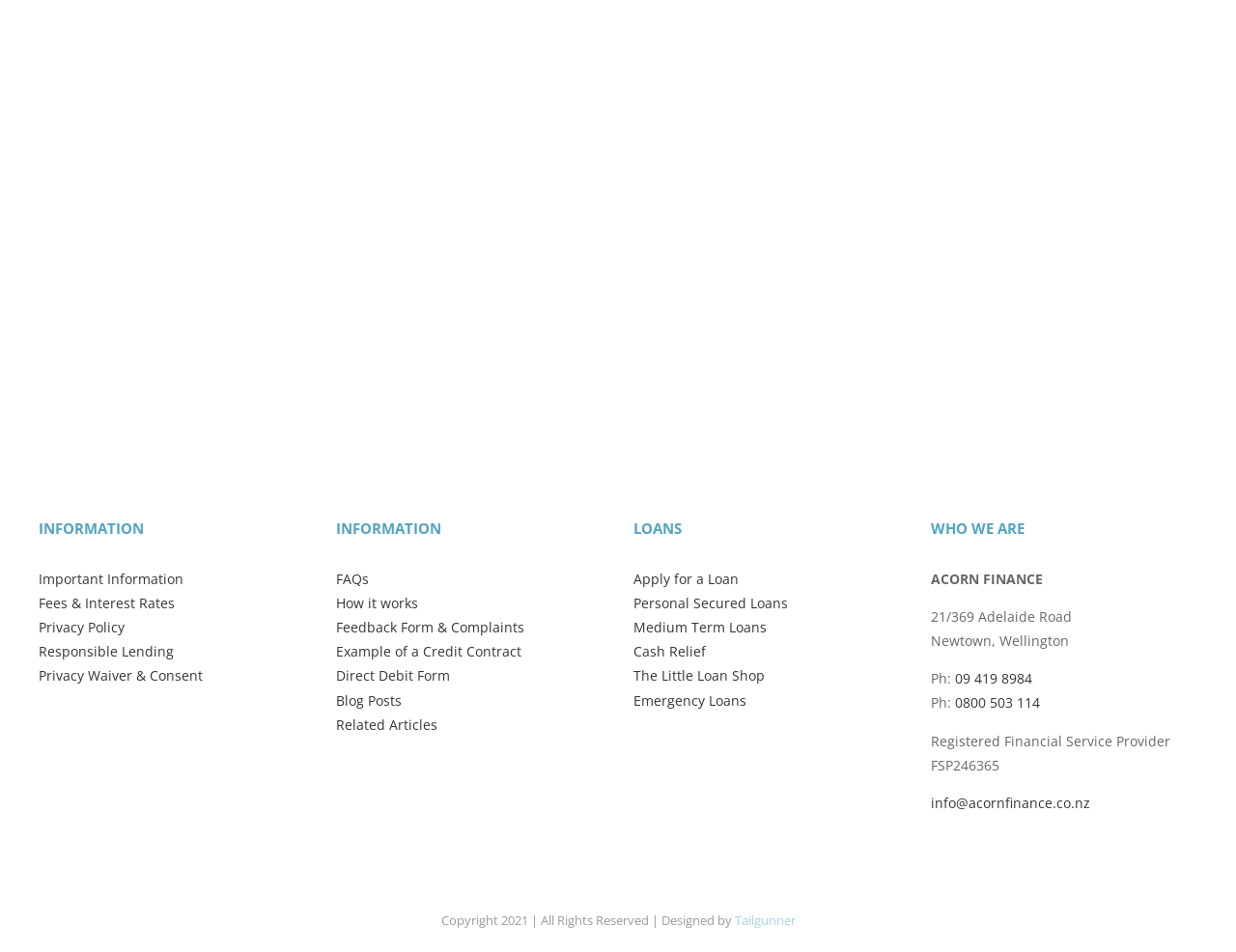Find the bounding box coordinates of the UI element according to this description: "Contact Us".

None